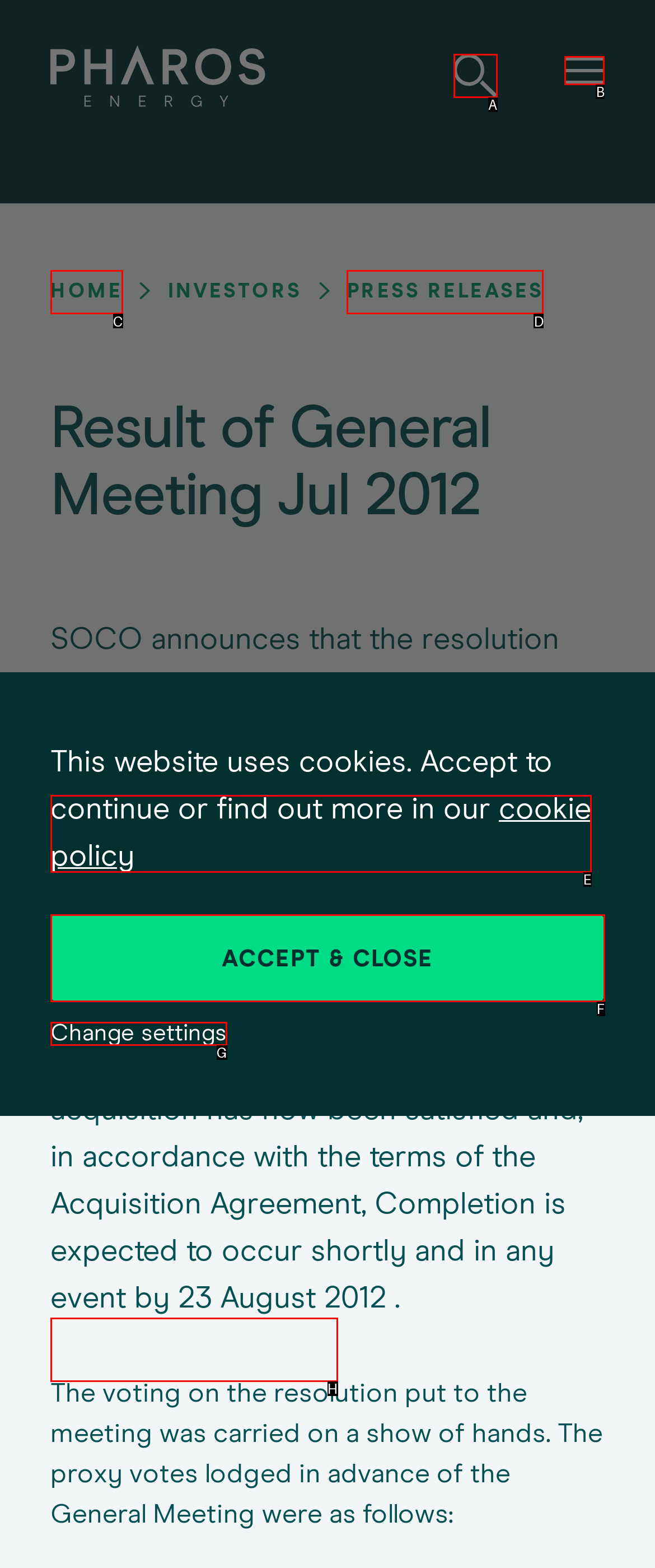Indicate the letter of the UI element that should be clicked to accomplish the task: open navigation. Answer with the letter only.

B